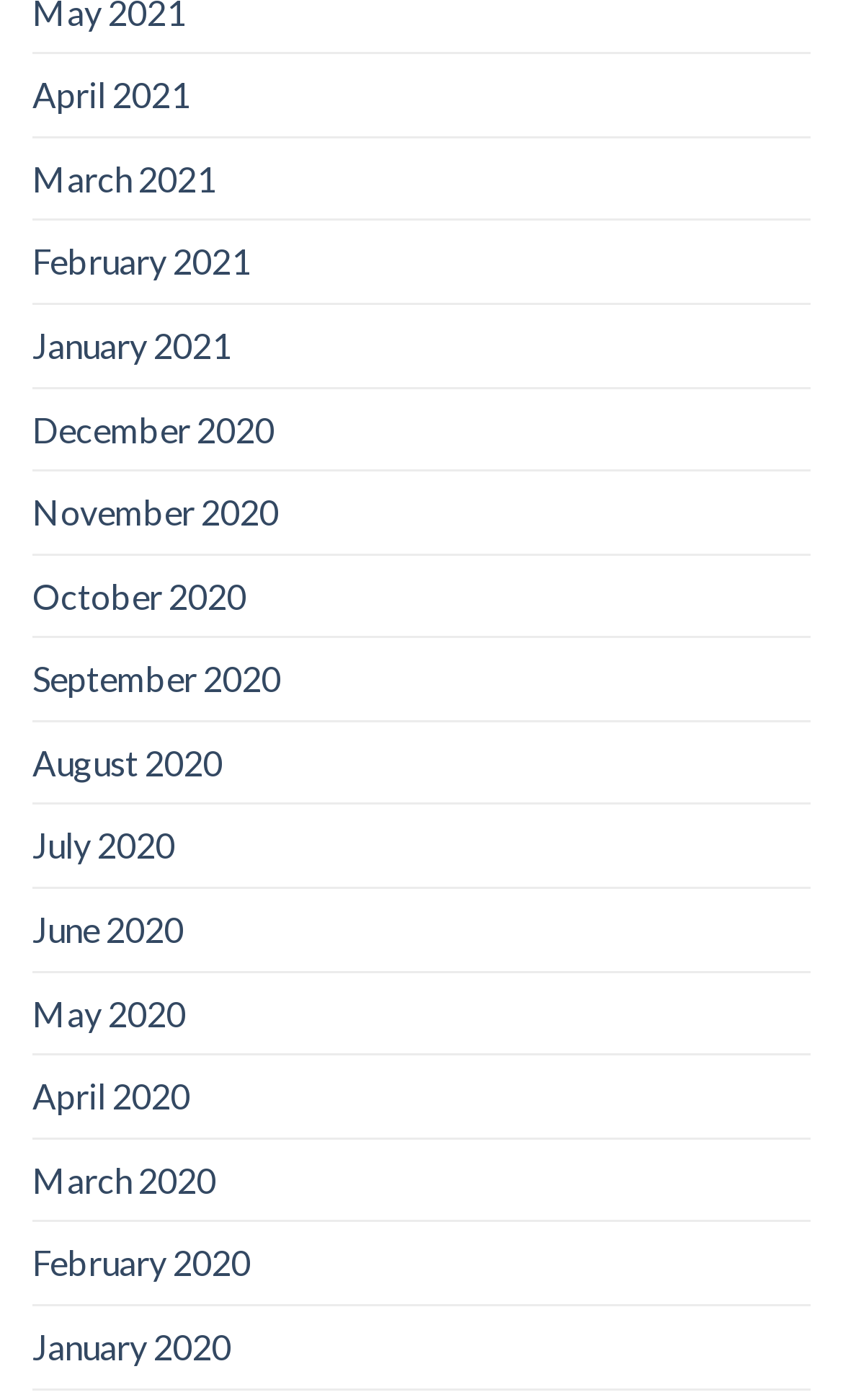What is the latest month listed?
Answer the question with a single word or phrase, referring to the image.

April 2021